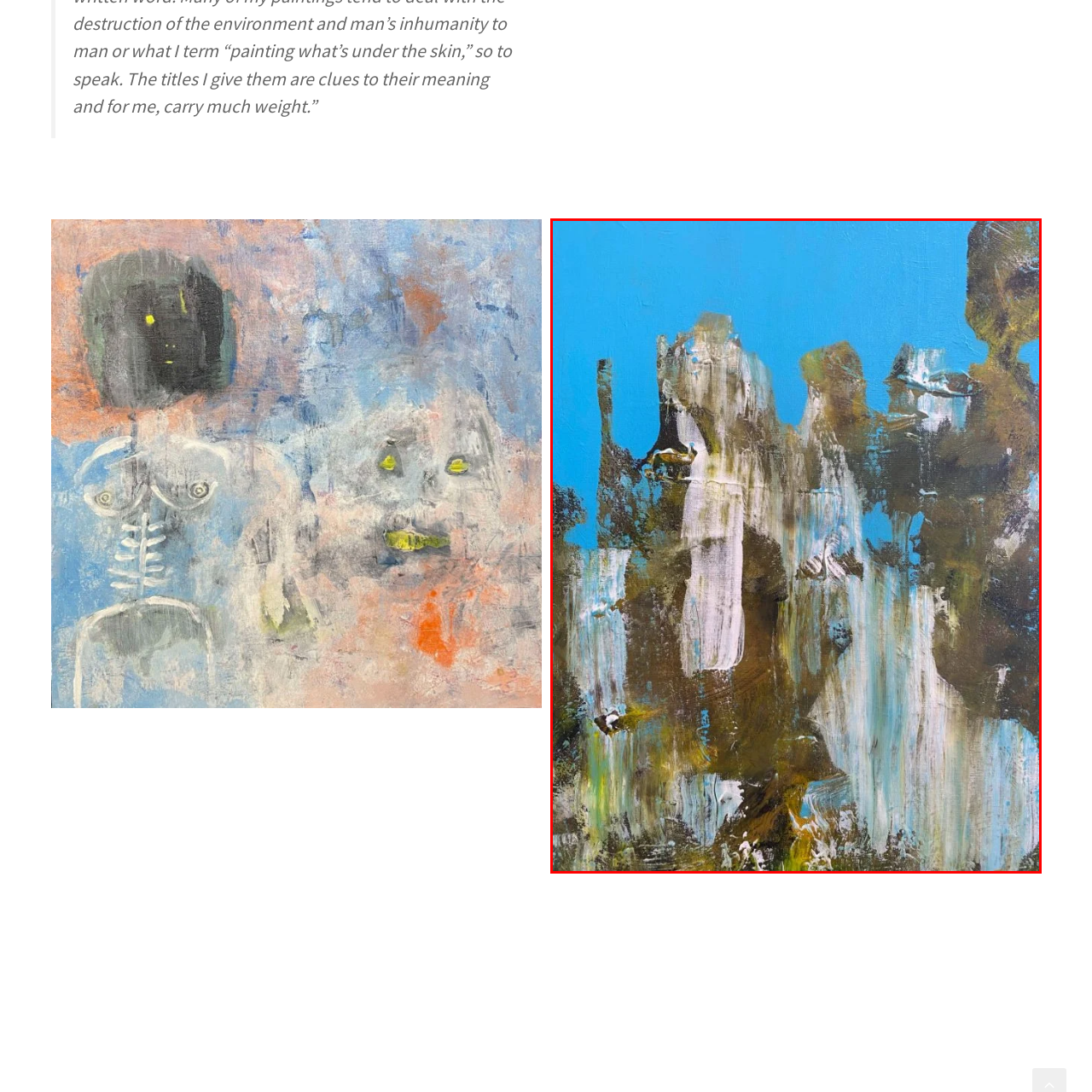Analyze the image surrounded by the red box and respond concisely: Is the artwork a traditional landscape representation?

No